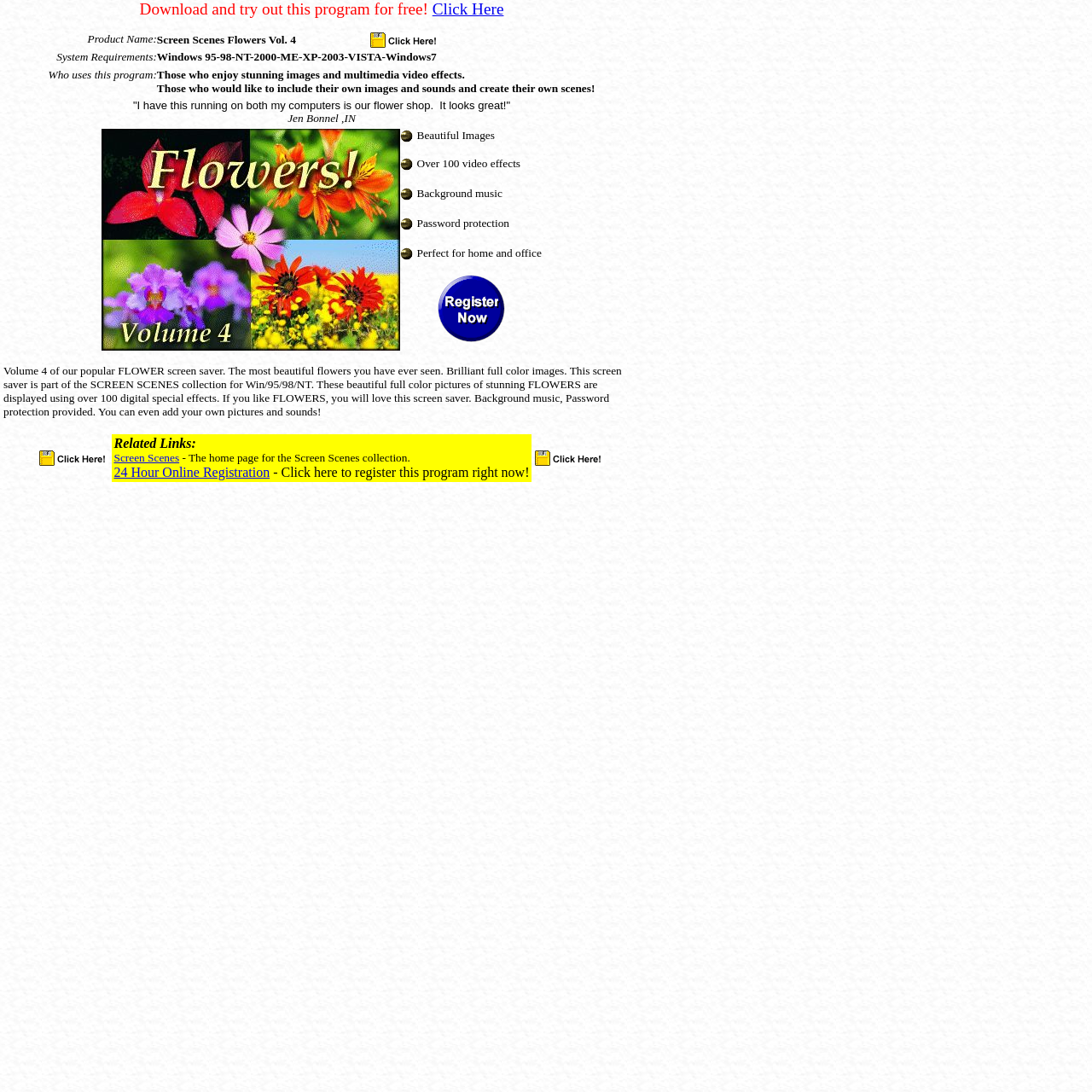Please examine the image and answer the question with a detailed explanation:
What is the purpose of the password protection feature?

The password protection feature is likely included for security purposes, to prevent unauthorized access or changes to the screen saver settings.